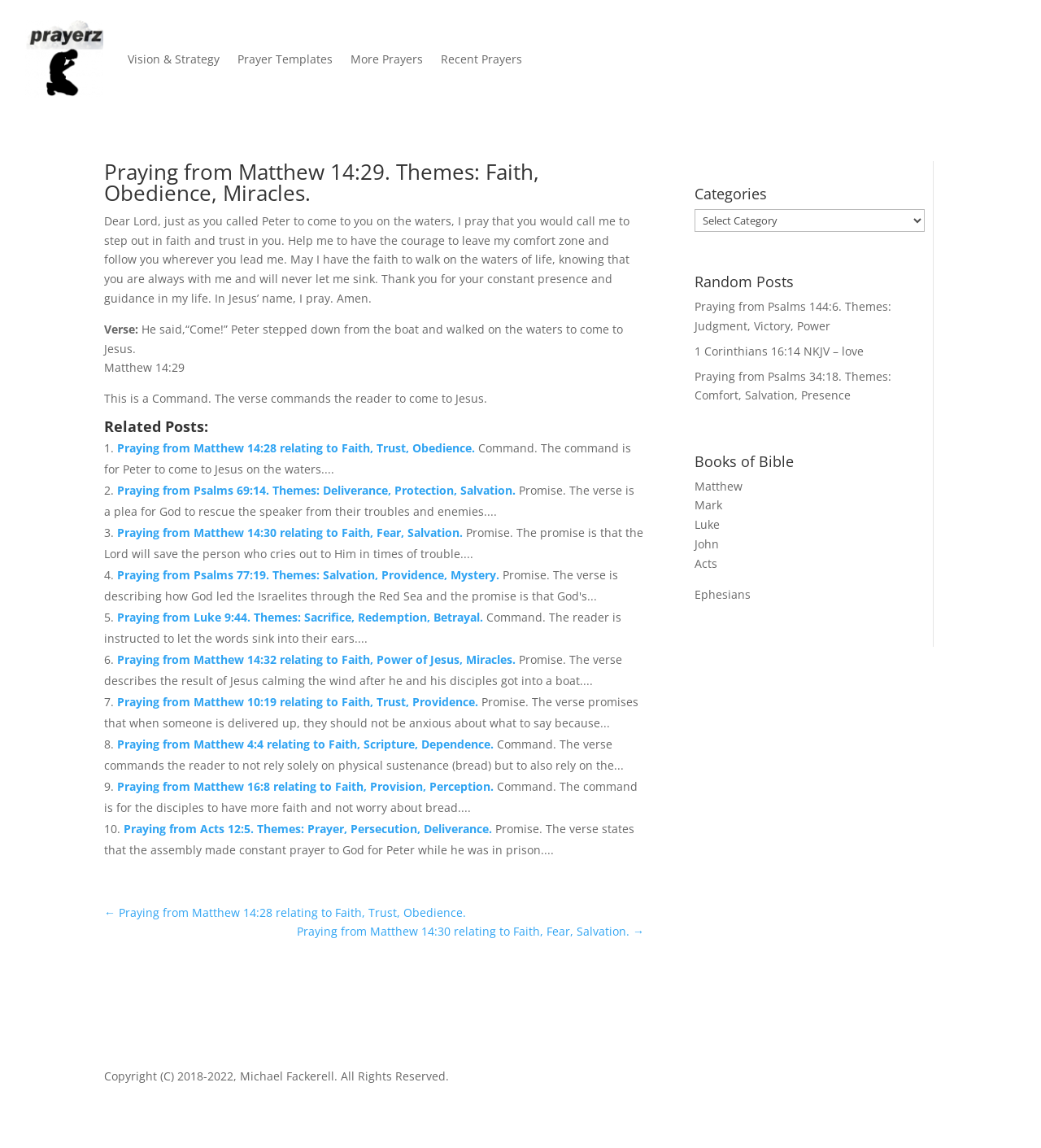Please determine the bounding box coordinates of the element to click in order to execute the following instruction: "Click on 'Vision & Strategy'". The coordinates should be four float numbers between 0 and 1, specified as [left, top, right, bottom].

[0.123, 0.018, 0.211, 0.086]